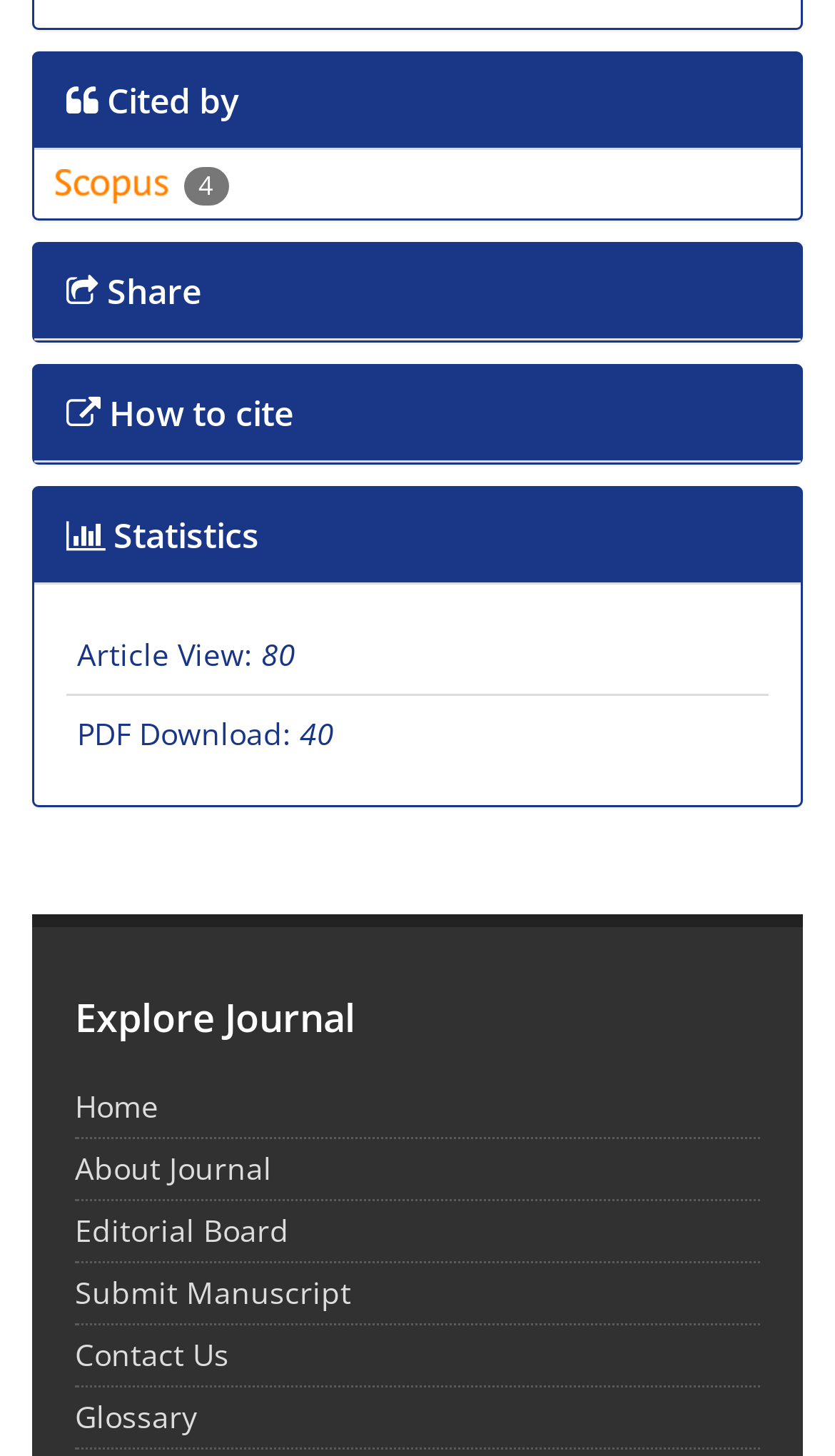Please find the bounding box coordinates of the element that you should click to achieve the following instruction: "Explore scopus". The coordinates should be presented as four float numbers between 0 and 1: [left, top, right, bottom].

[0.056, 0.111, 0.273, 0.139]